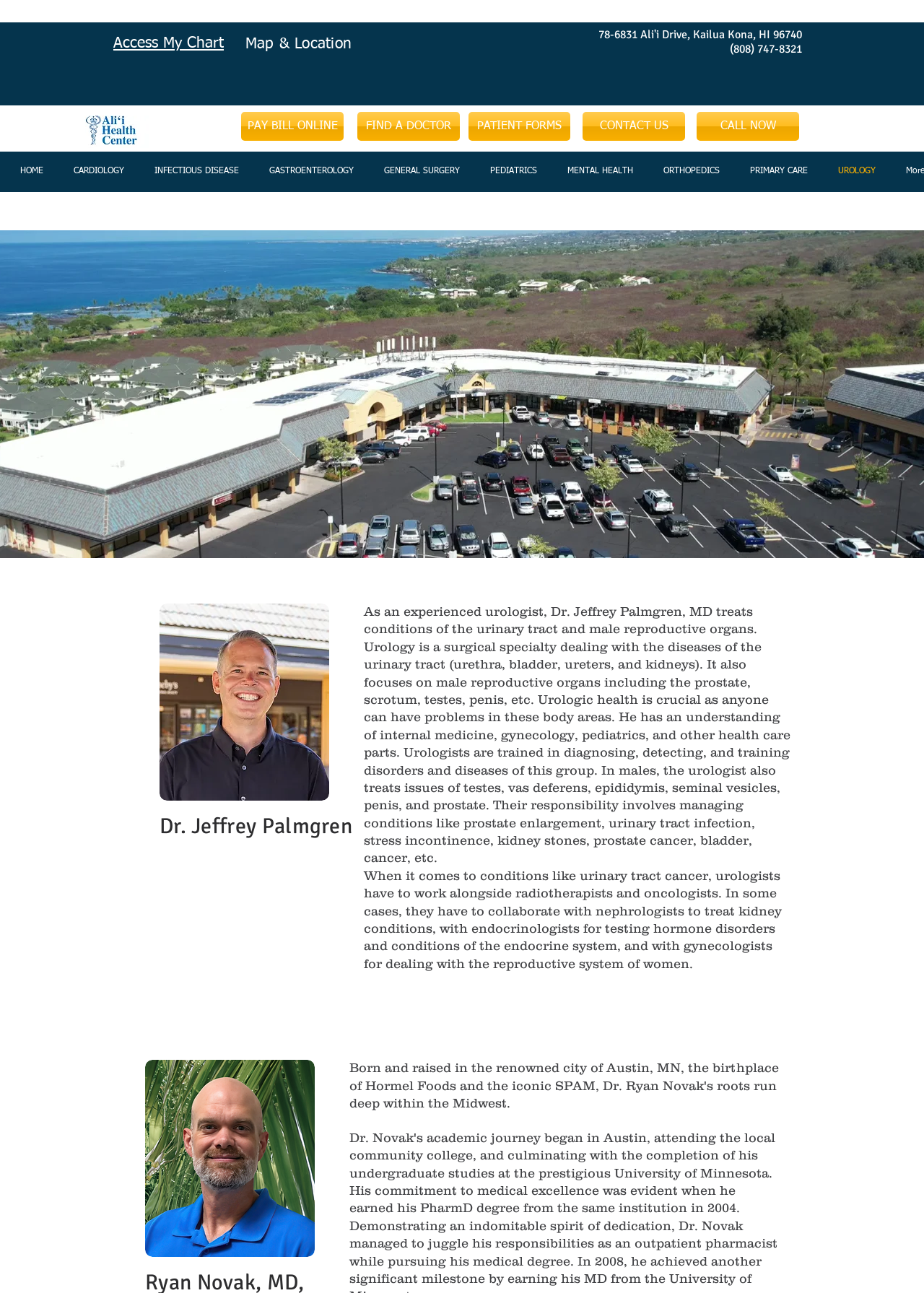Please answer the following question using a single word or phrase: 
What is the address of Aliihealth Center?

78-6831 Ali'i Drive, Kailua Kona, HI 96740